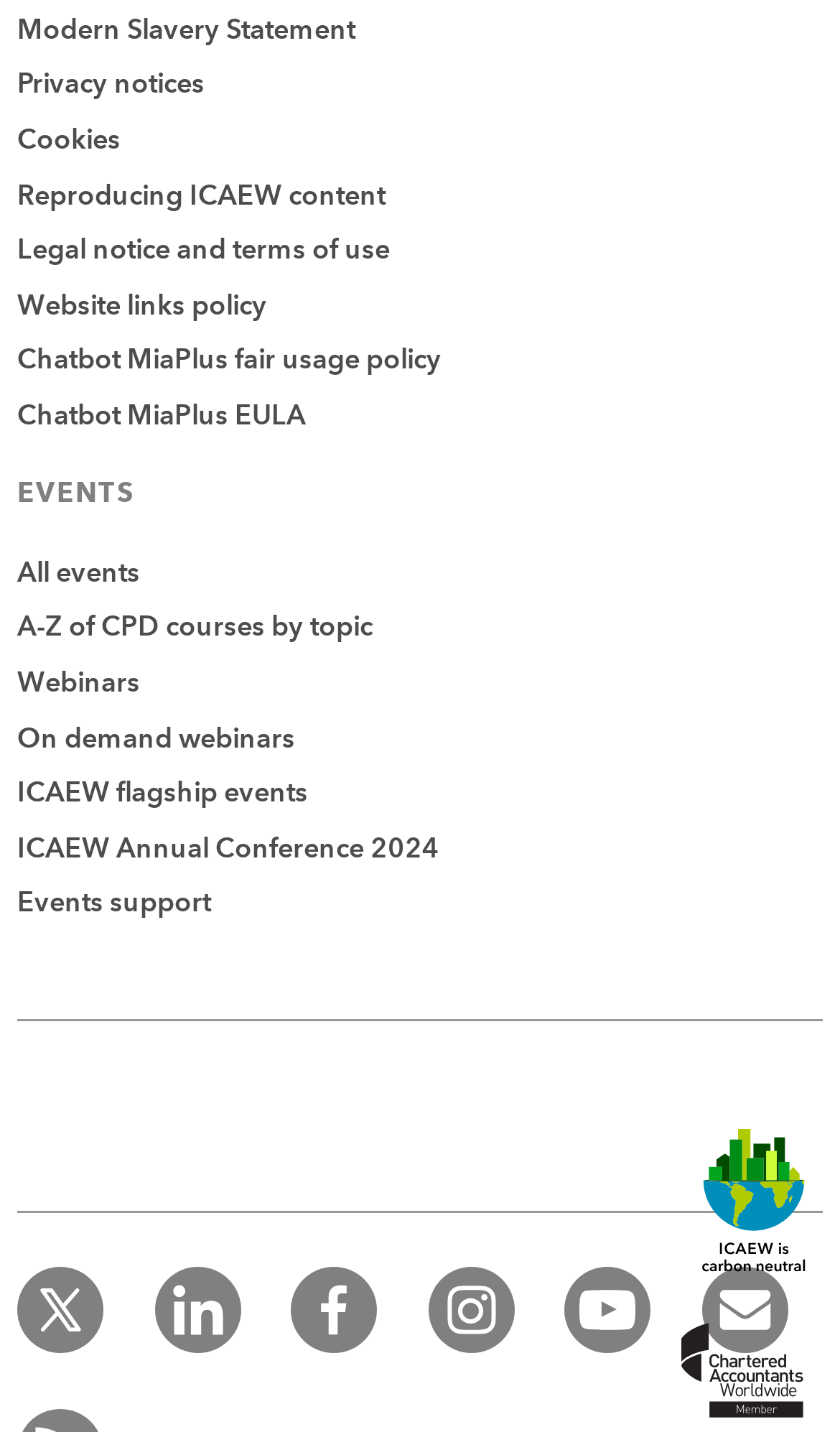What is the last event link listed?
Please provide a comprehensive and detailed answer to the question.

I looked at the event links section and found that the last link listed is 'Events support', which is located at the bottom of the events section.